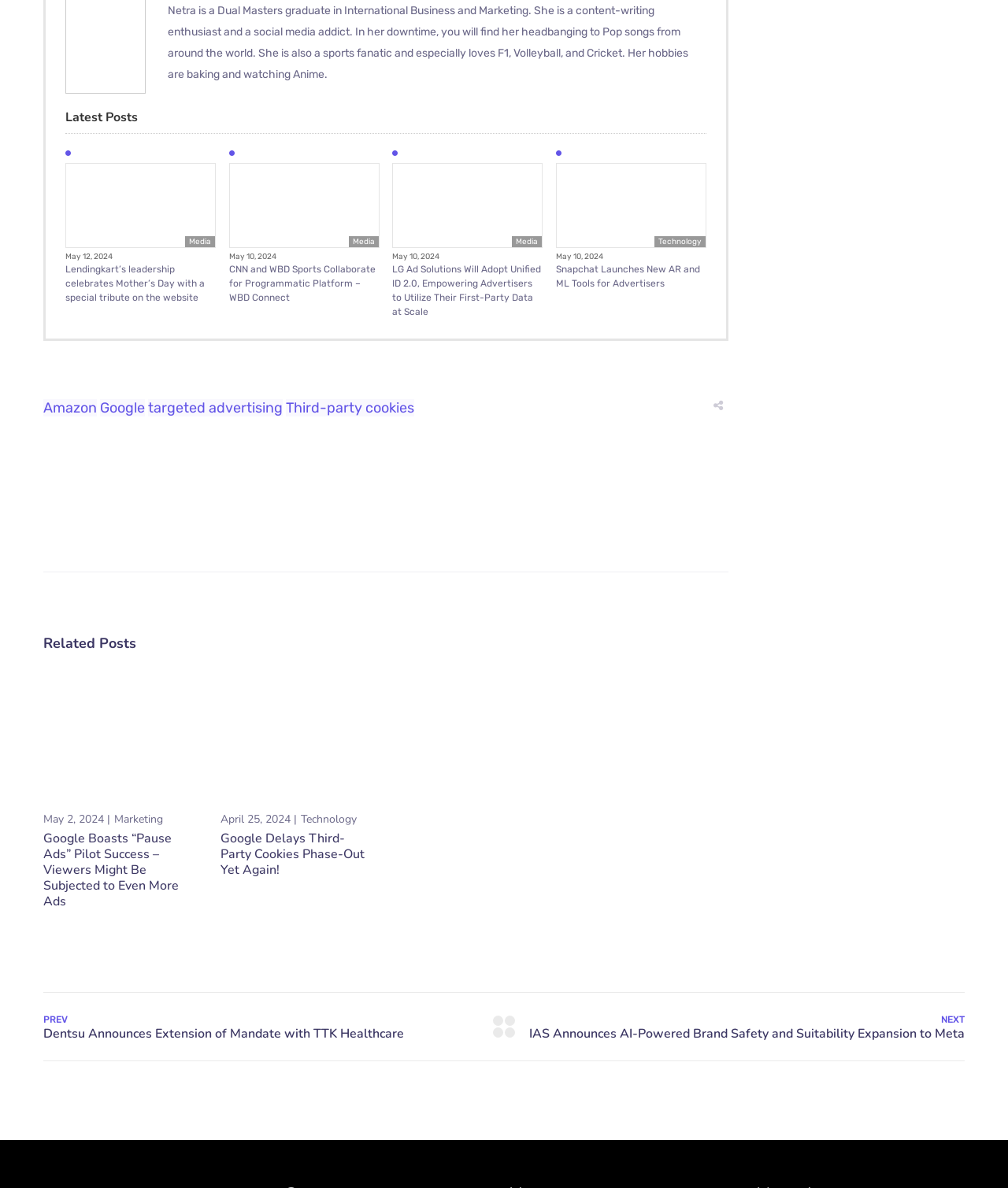What is the category of the post 'Snapchat Launches New AR and ML Tools for Advertisers'?
Offer a detailed and exhaustive answer to the question.

The category of the post 'Snapchat Launches New AR and ML Tools for Advertisers' can be determined by examining the link element with the text 'Technology', which is associated with this post.